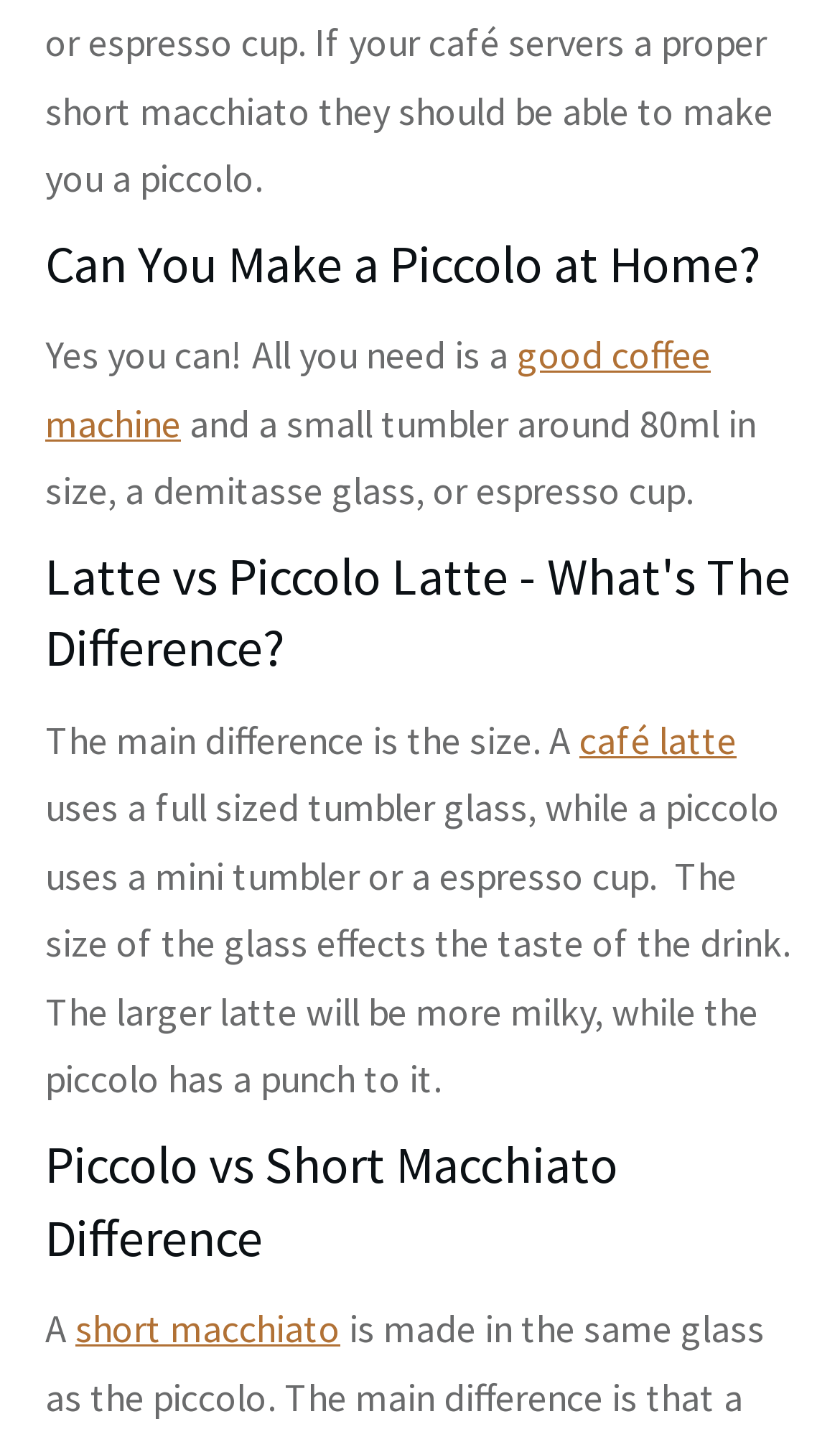What is the difference in taste between latte and piccolo?
Using the details from the image, give an elaborate explanation to answer the question.

According to the webpage, the larger latte will be more milky, while the piccolo has a punch to it due to the difference in glass size.